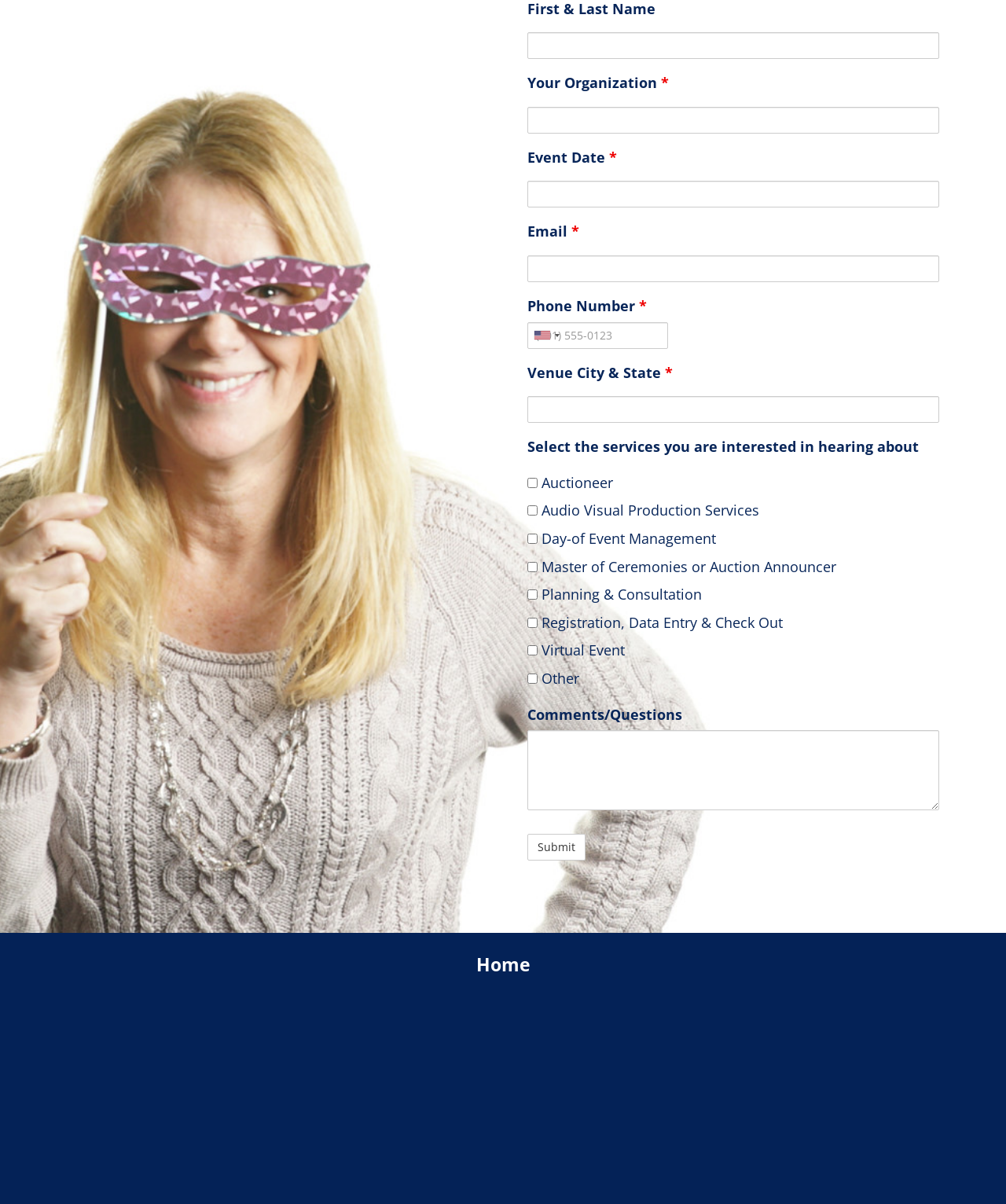How many services can be selected?
Look at the image and answer the question with a single word or phrase.

8